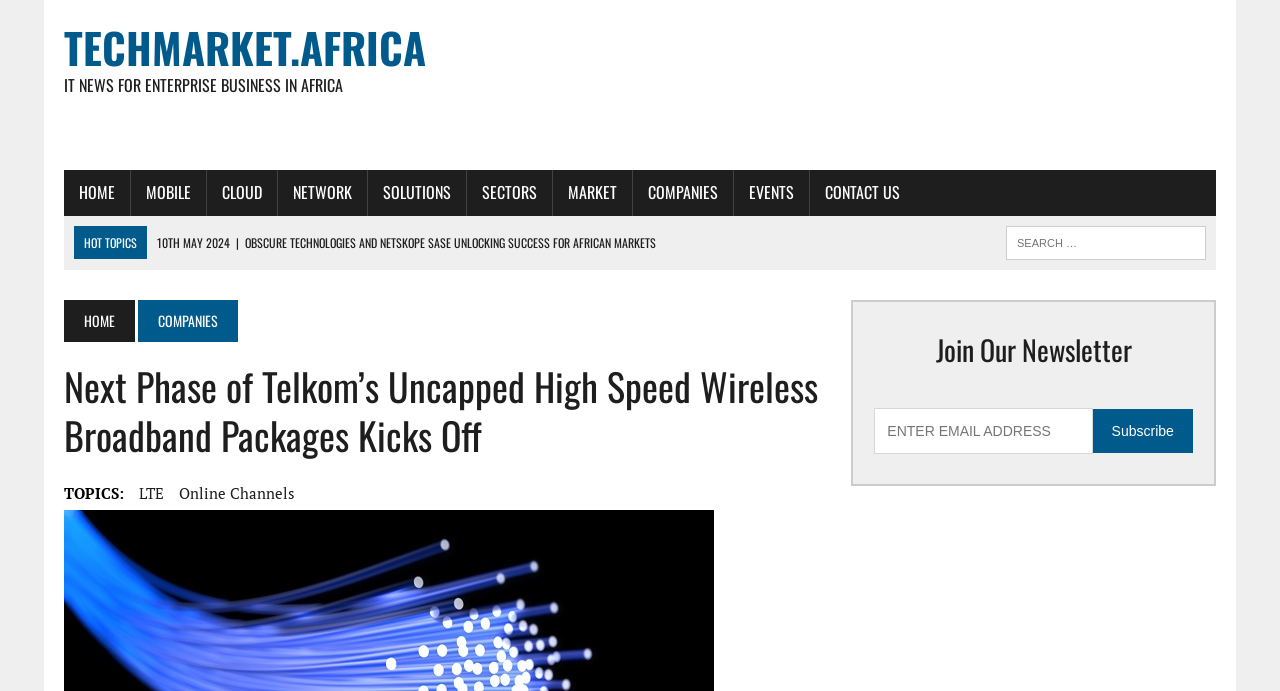Please determine the bounding box coordinates of the element's region to click in order to carry out the following instruction: "Search for something". The coordinates should be four float numbers between 0 and 1, i.e., [left, top, right, bottom].

[0.786, 0.326, 0.942, 0.376]